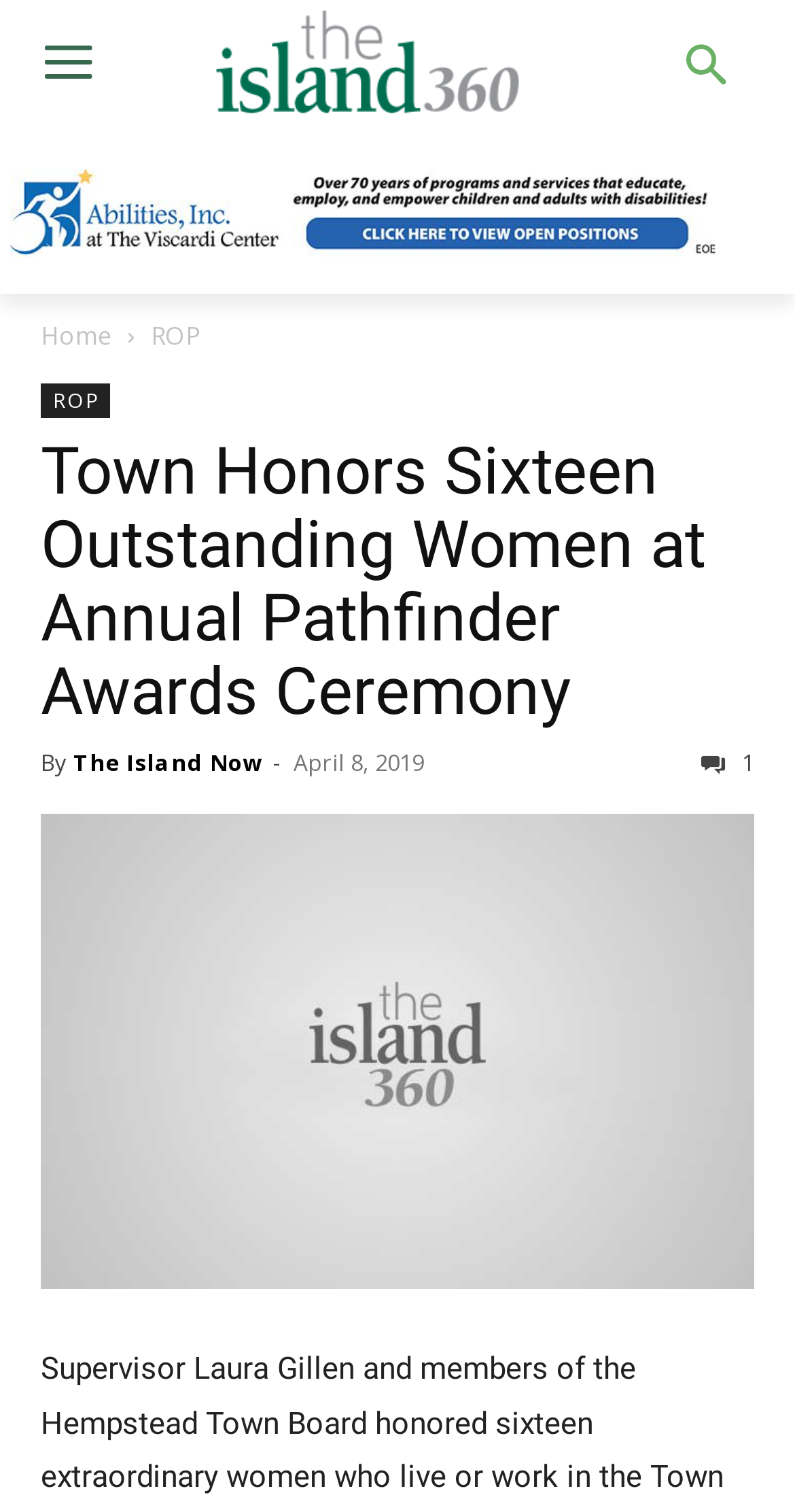What is the name of the publication?
Please look at the screenshot and answer using one word or phrase.

The Island Now